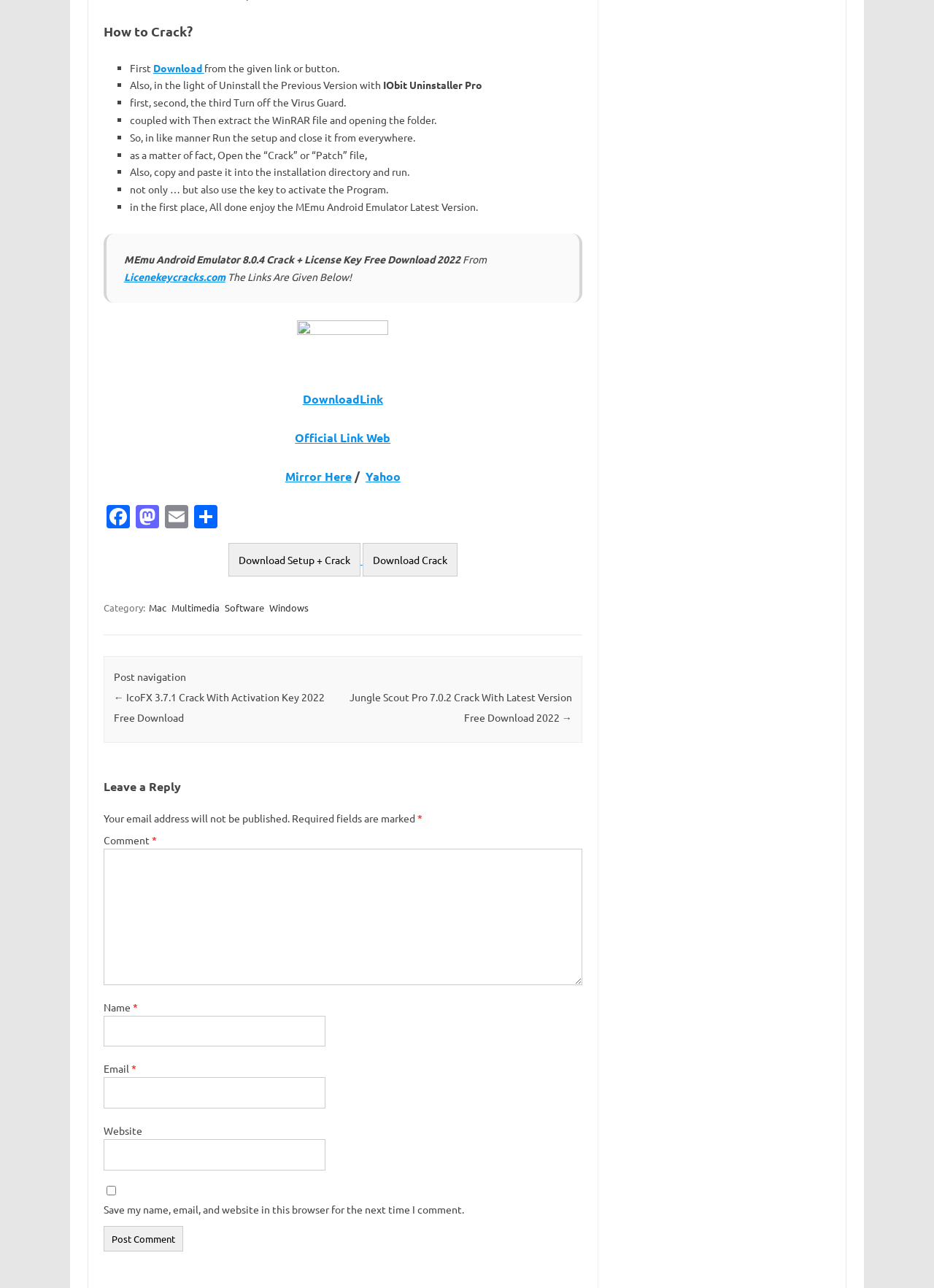Determine the bounding box coordinates for the region that must be clicked to execute the following instruction: "Click on the 'MEmu Android Emulator 8.0.4 Crack + License Key Free Download 2022' link".

[0.133, 0.196, 0.493, 0.206]